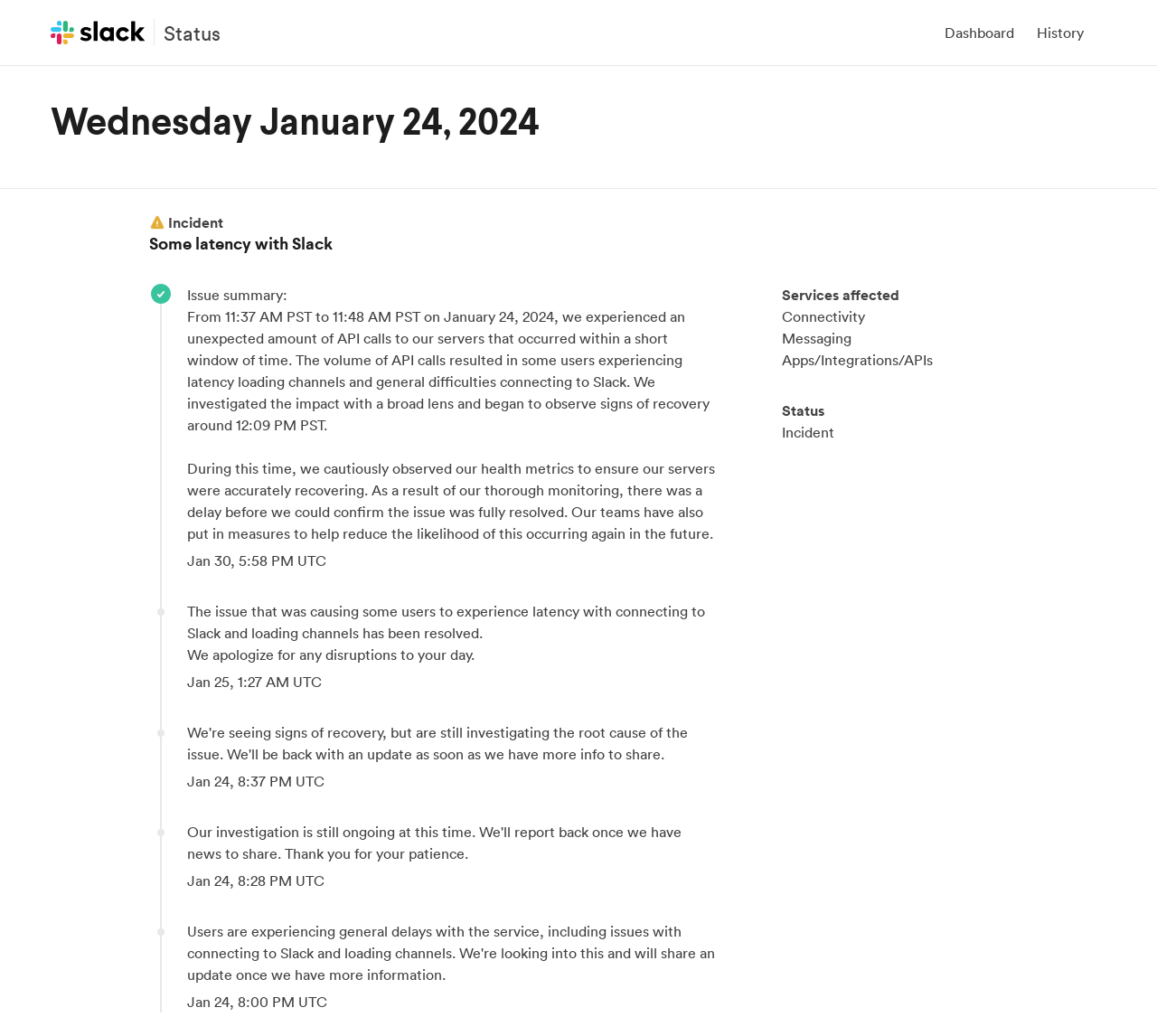Can you find and provide the title of the webpage?

Wednesday January 24, 2024